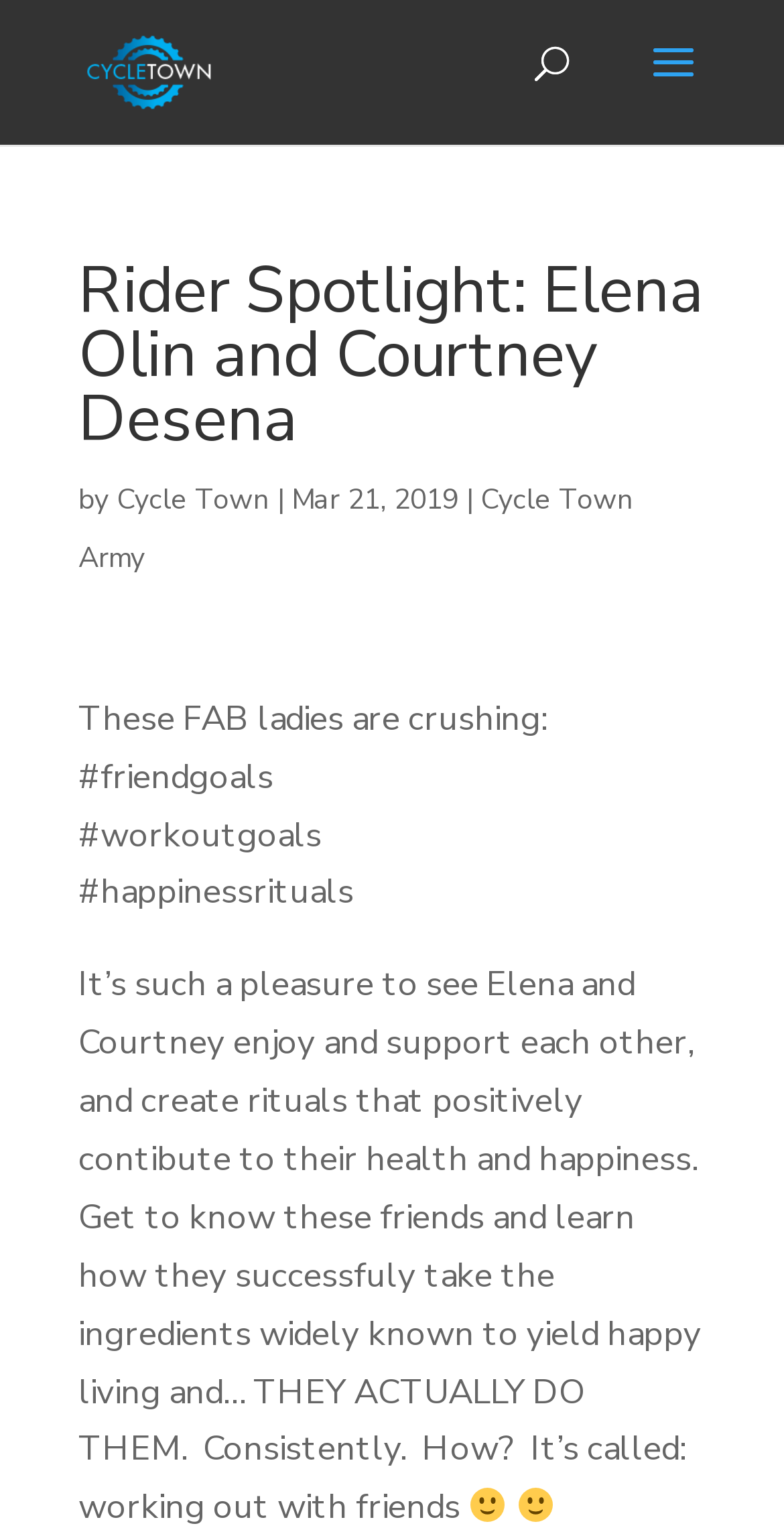What is the name of the group mentioned in the article?
Please look at the screenshot and answer using one word or phrase.

Cycle Town Army